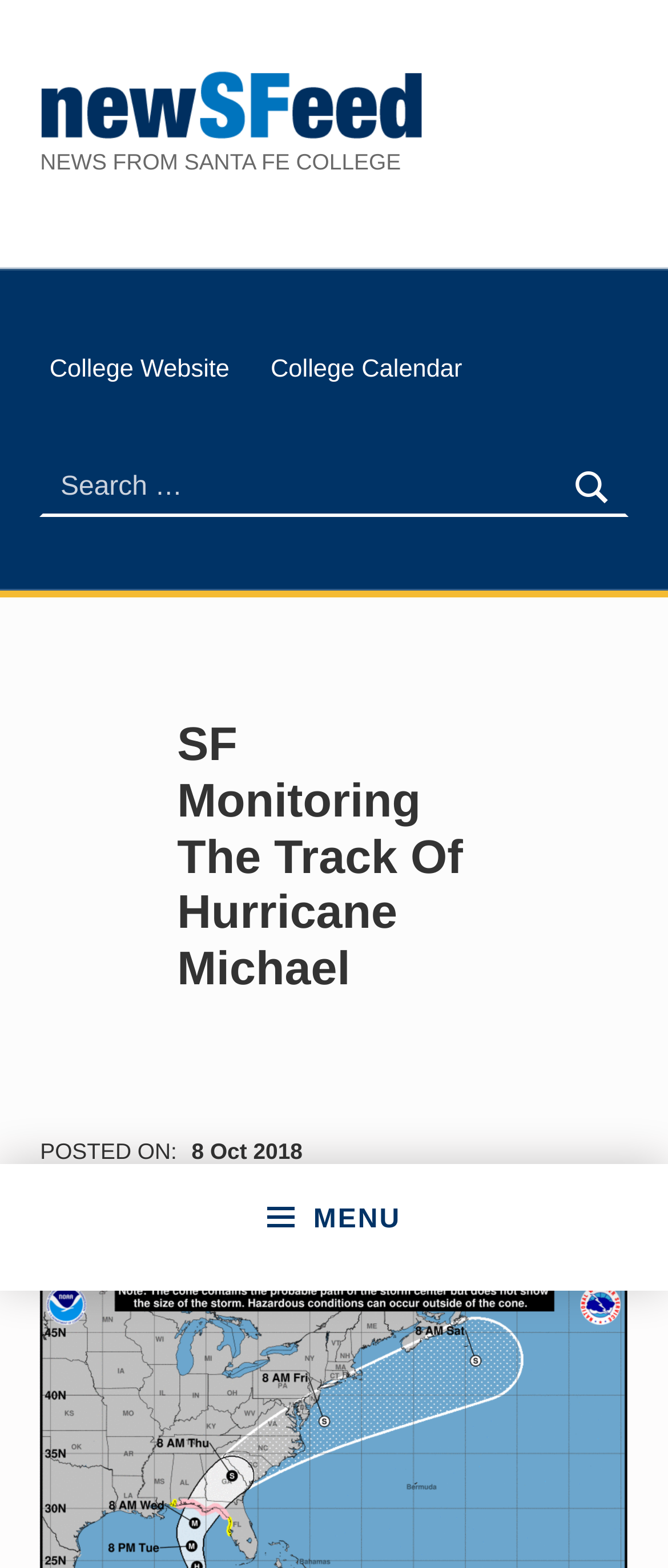Provide the bounding box coordinates of the area you need to click to execute the following instruction: "Visit the college website".

[0.06, 0.218, 0.358, 0.258]